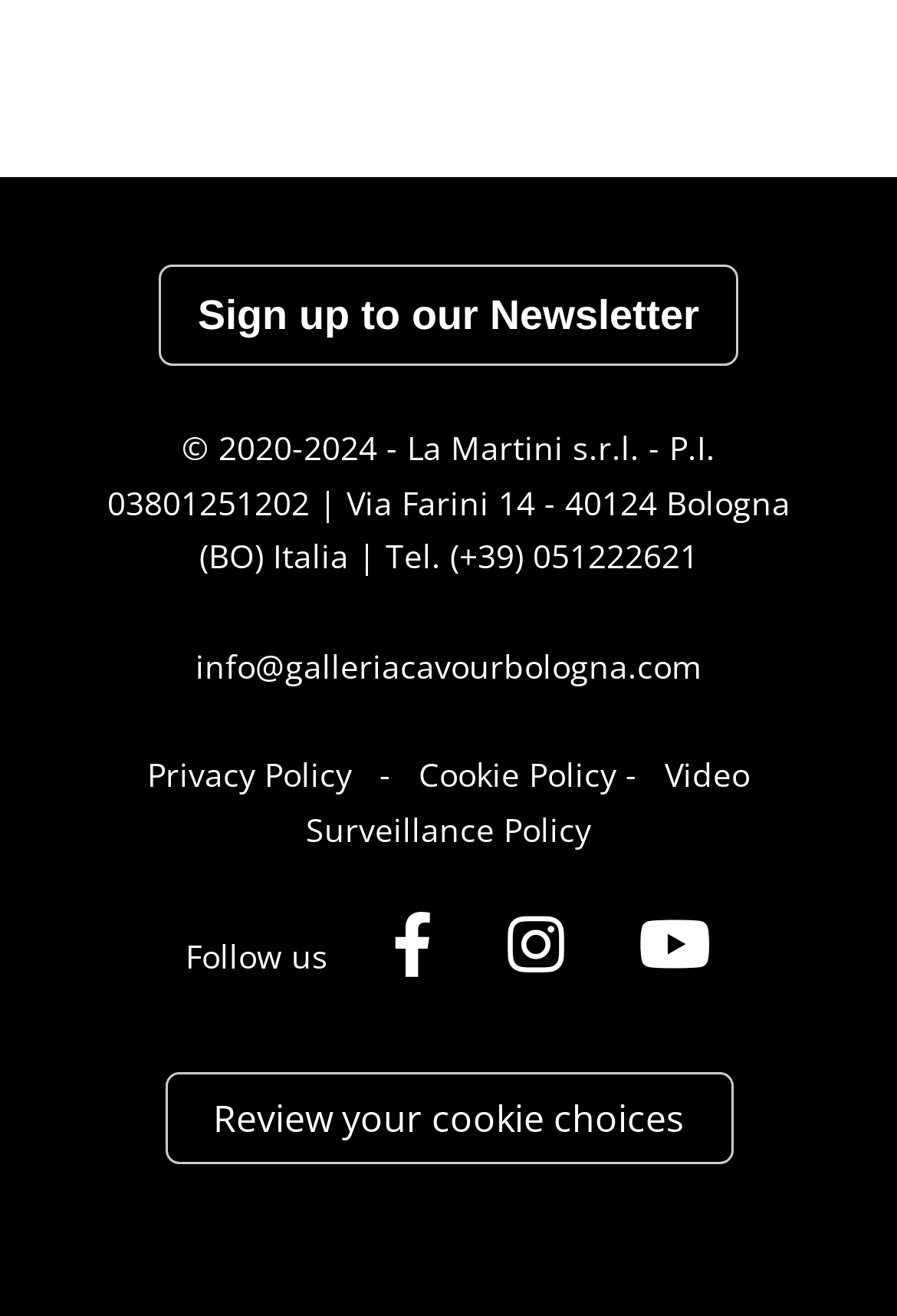Can you give a detailed response to the following question using the information from the image? How many social media links are there?

At the bottom of the webpage, there are three social media links, represented by icons, which are Facebook, Instagram, and another unknown platform.